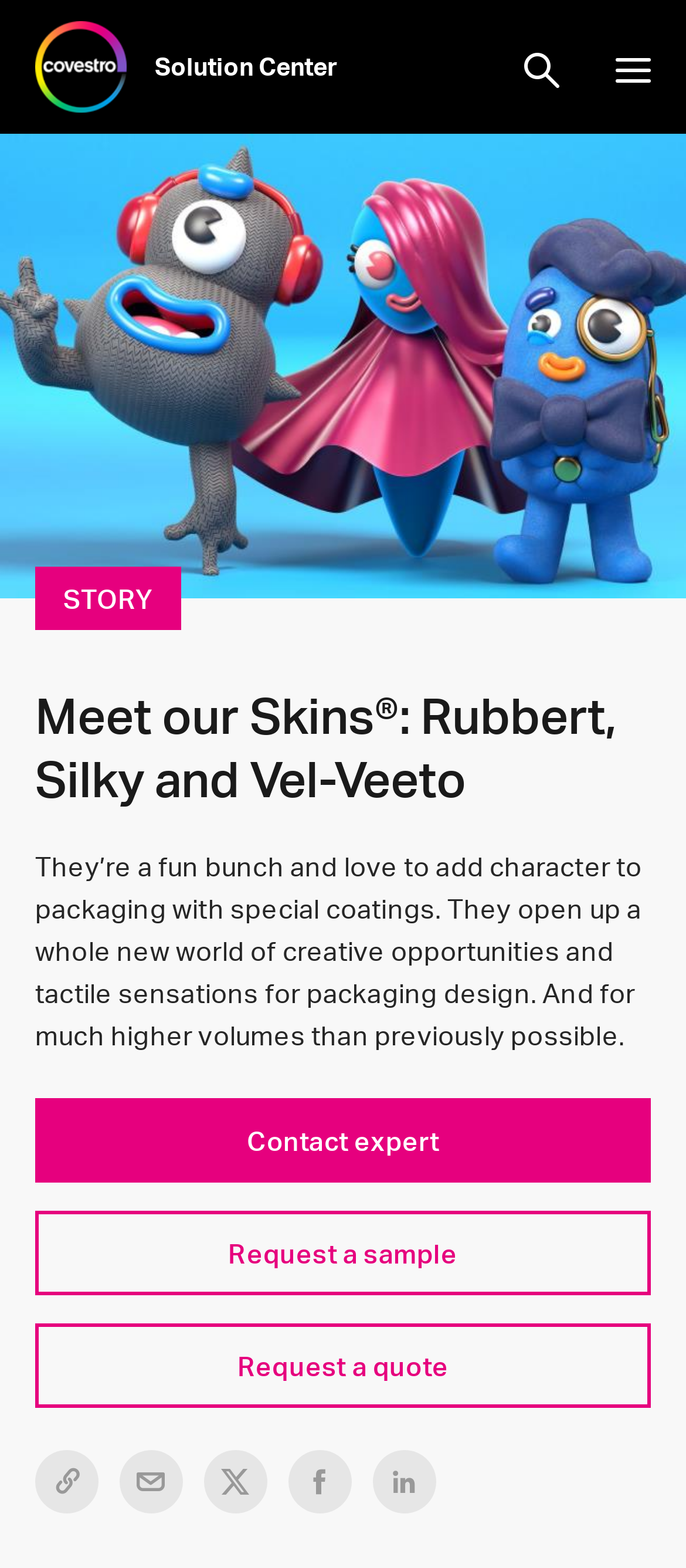Generate the text content of the main headline of the webpage.

Meet our Skins®: Rubbert, Silky and Vel-Veeto